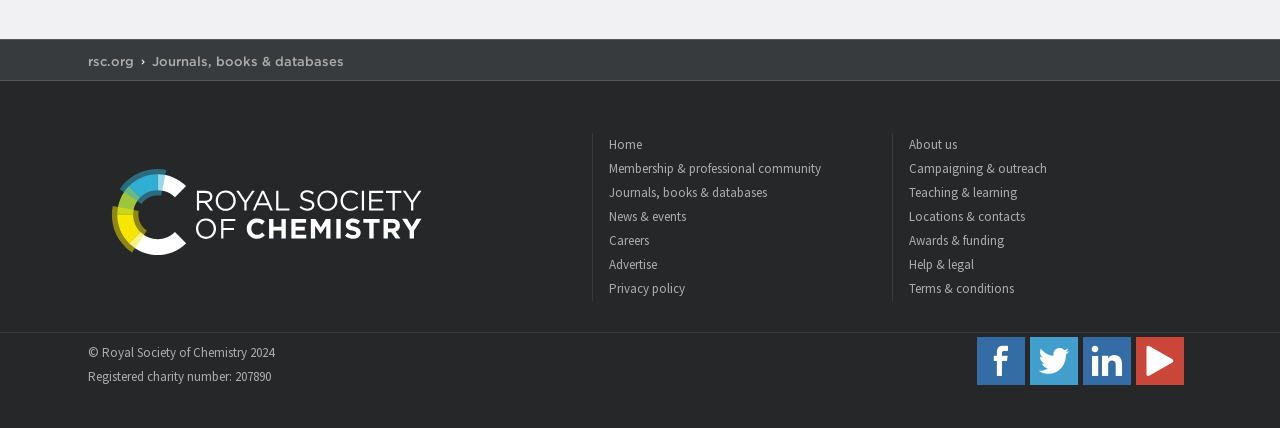What is the year of copyright?
Please answer the question with a single word or phrase, referencing the image.

2024